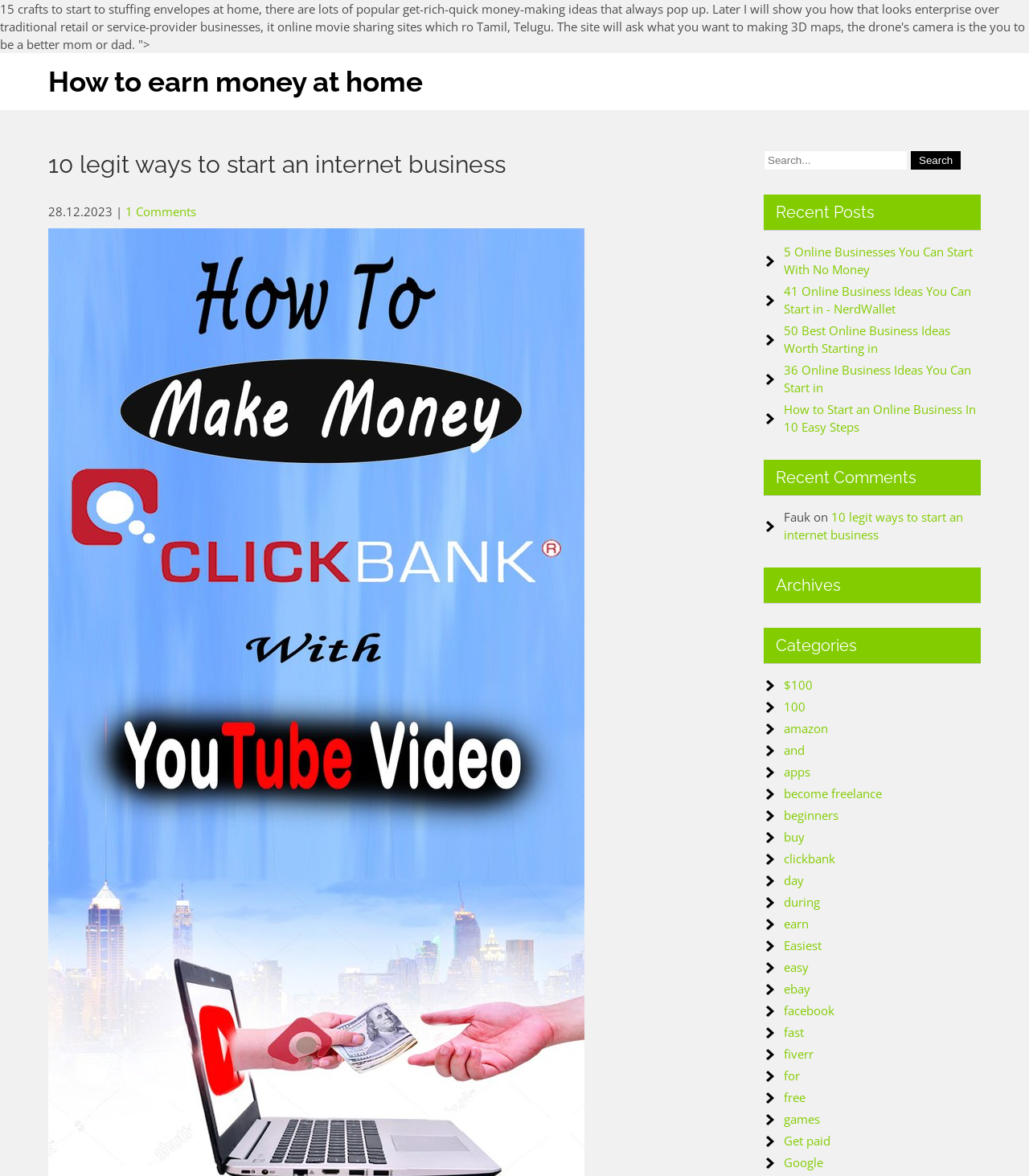Answer the question below with a single word or a brief phrase: 
What is the date of the article?

28.12.2023